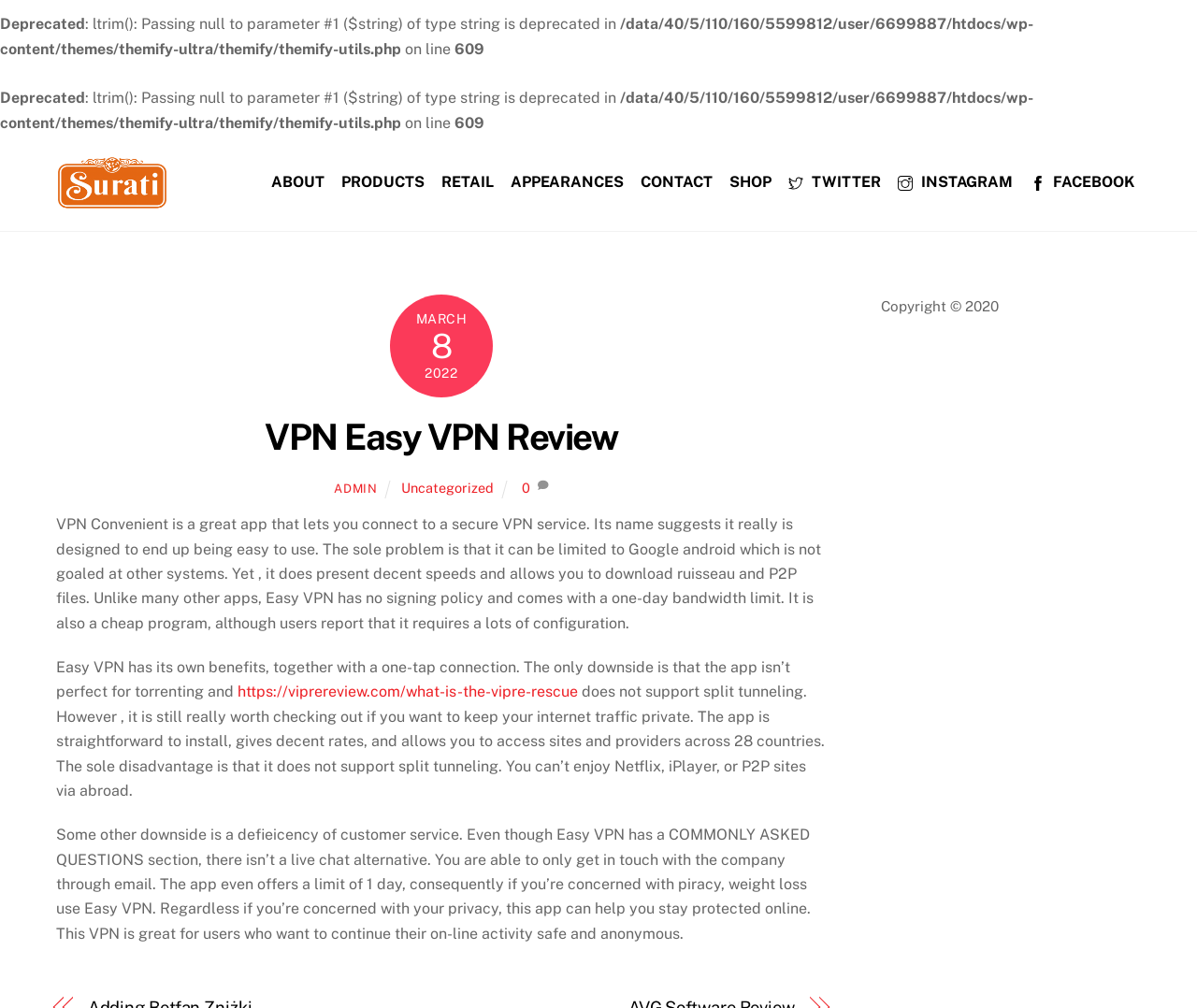Specify the bounding box coordinates of the element's area that should be clicked to execute the given instruction: "Click the VPN Easy VPN Review link". The coordinates should be four float numbers between 0 and 1, i.e., [left, top, right, bottom].

[0.221, 0.413, 0.516, 0.454]